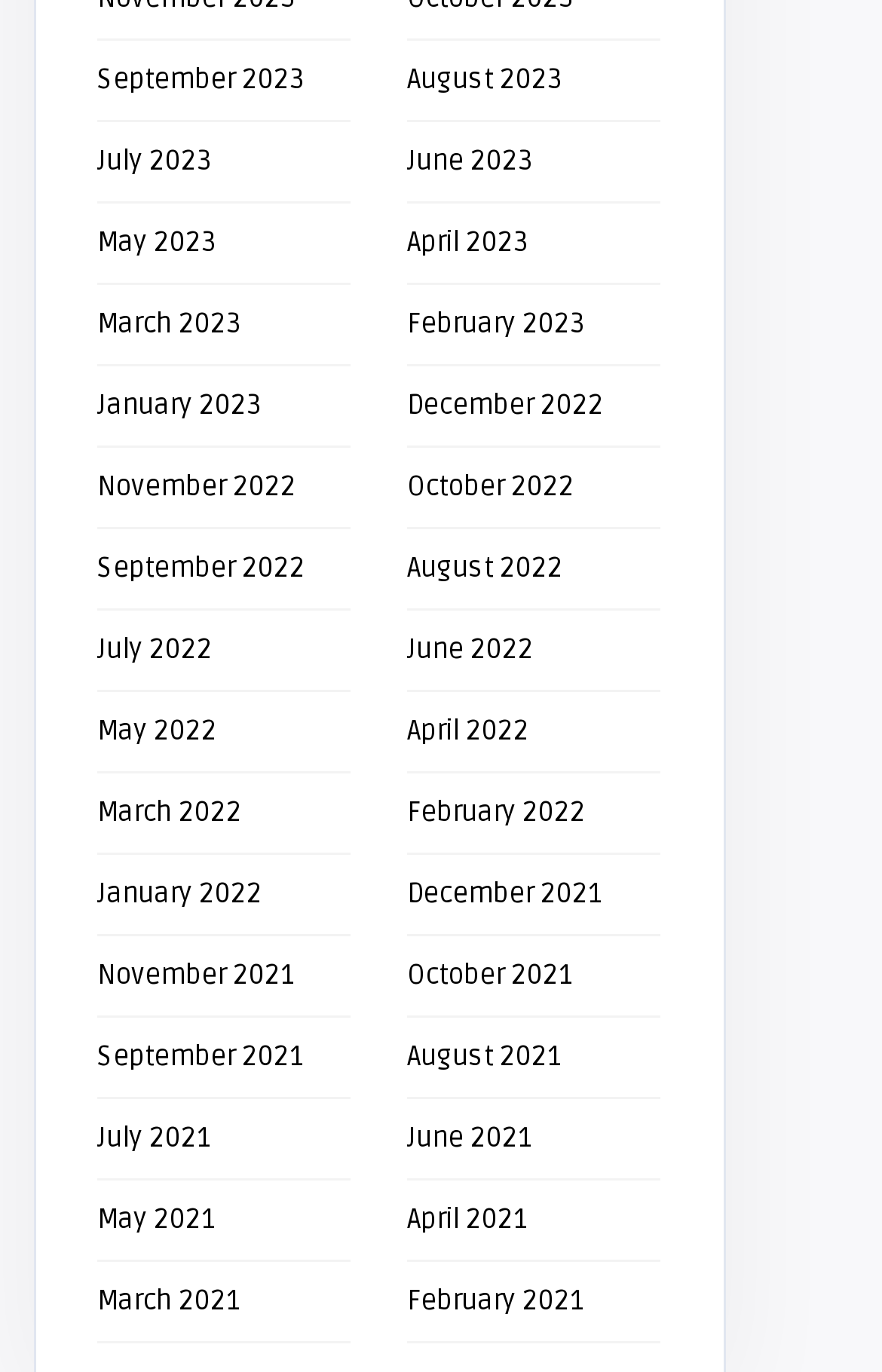Are the months listed in chronological order?
Answer the question using a single word or phrase, according to the image.

Yes